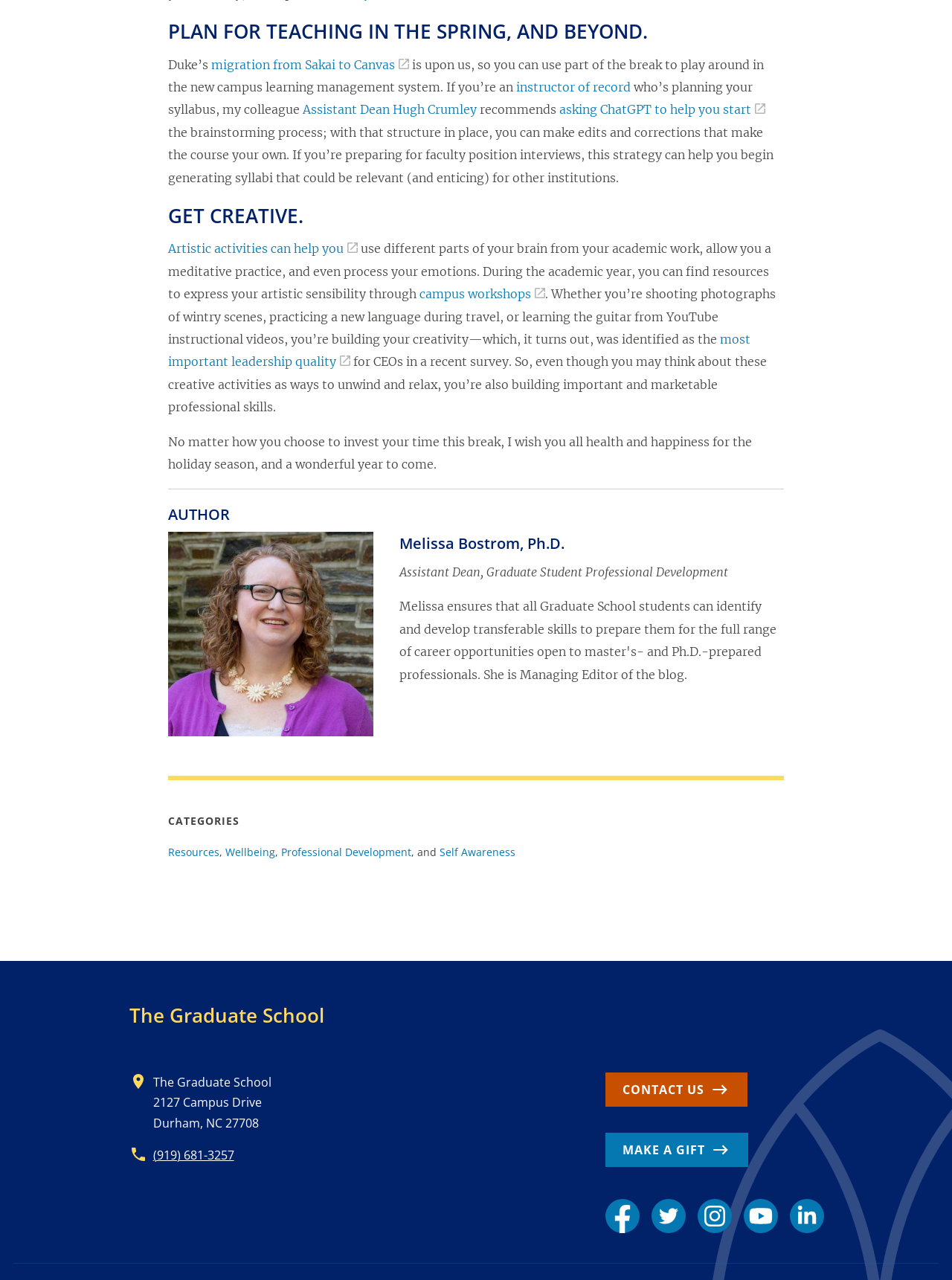Locate the bounding box coordinates of the clickable region necessary to complete the following instruction: "Follow The Graduate School on Facebook". Provide the coordinates in the format of four float numbers between 0 and 1, i.e., [left, top, right, bottom].

[0.636, 0.937, 0.672, 0.963]